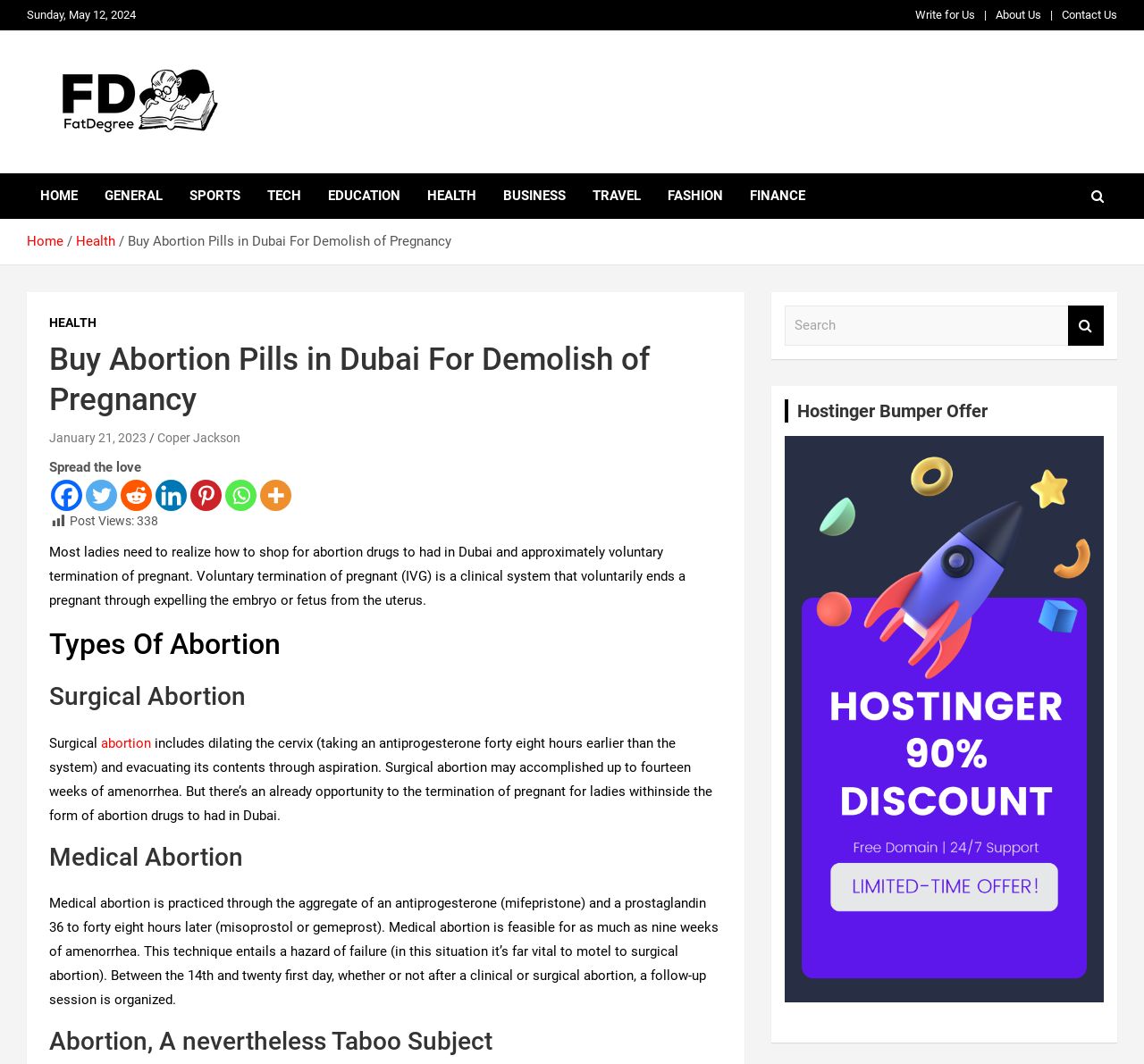What is the category of the webpage?
Please provide an in-depth and detailed response to the question.

I determined the category by examining the breadcrumbs navigation element, which shows the hierarchy of the webpage. The second link in the breadcrumbs is 'Health', indicating that the webpage belongs to the HEALTH category.